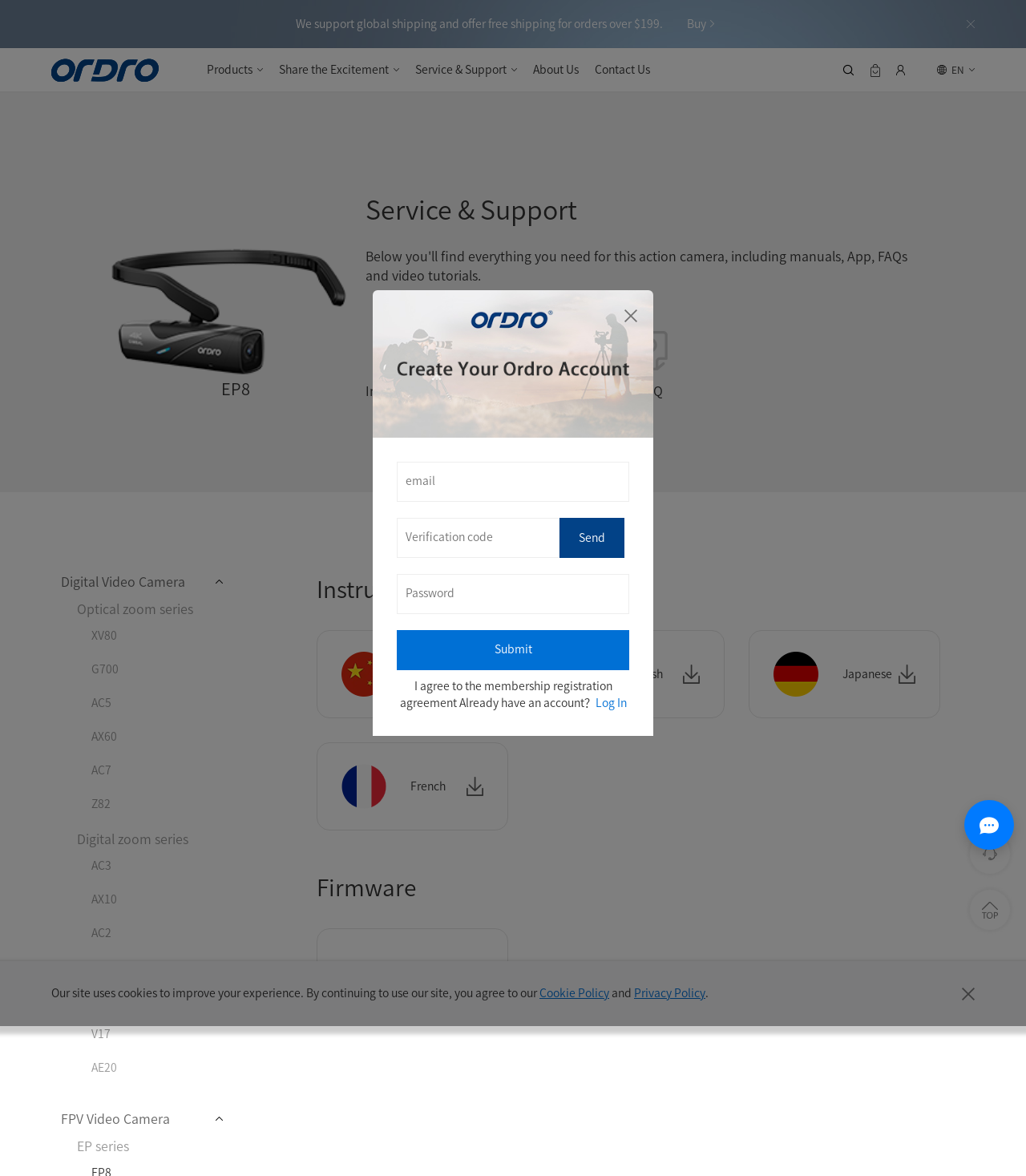What is the company name?
Refer to the screenshot and answer in one word or phrase.

ORDRO